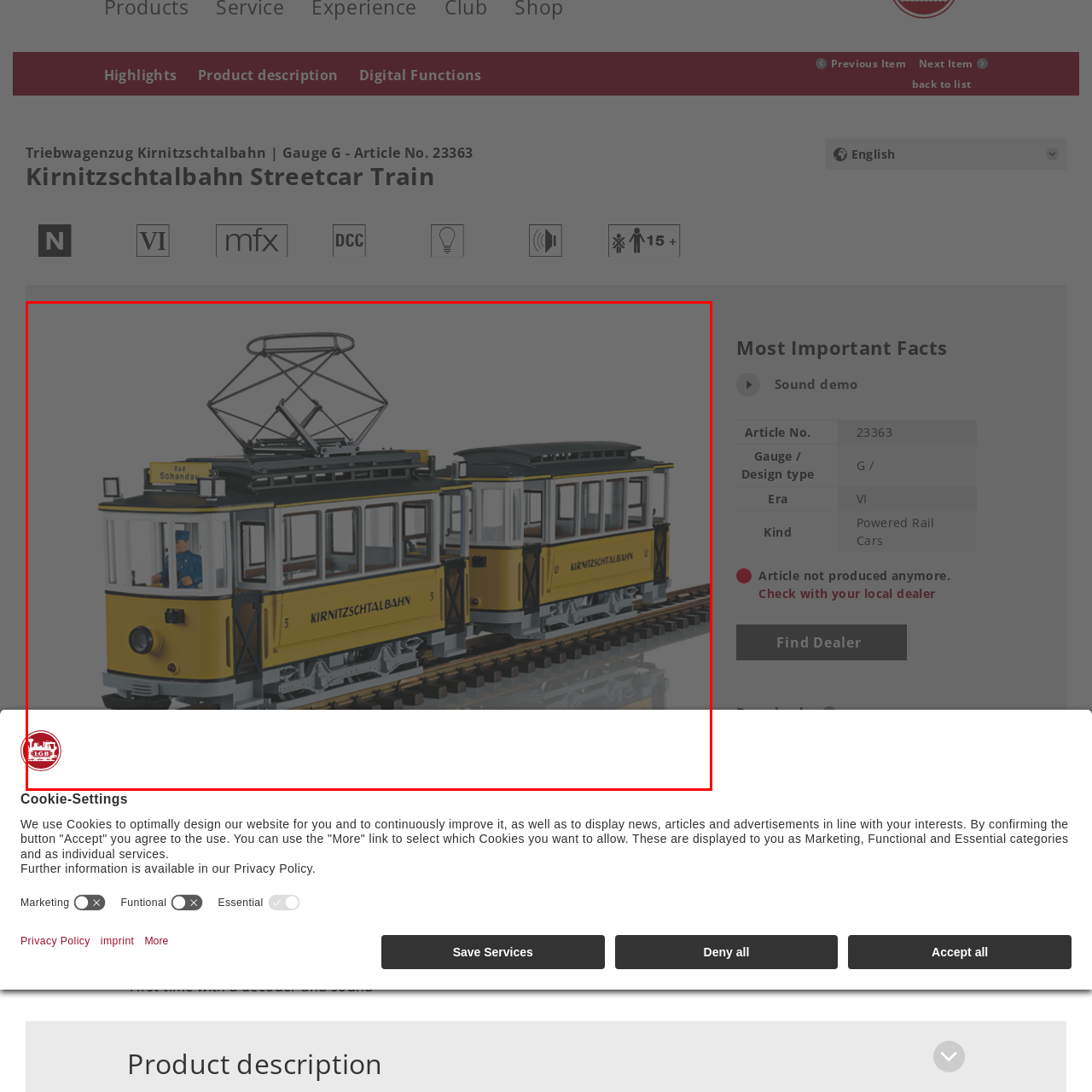Please analyze the elements within the red highlighted area in the image and provide a comprehensive answer to the following question: What is written on the side of the train?

According to the caption, the train's side has 'KIRNITZSCHTALBAHN' emblazoned on it, which is a reflection of its genuine design.